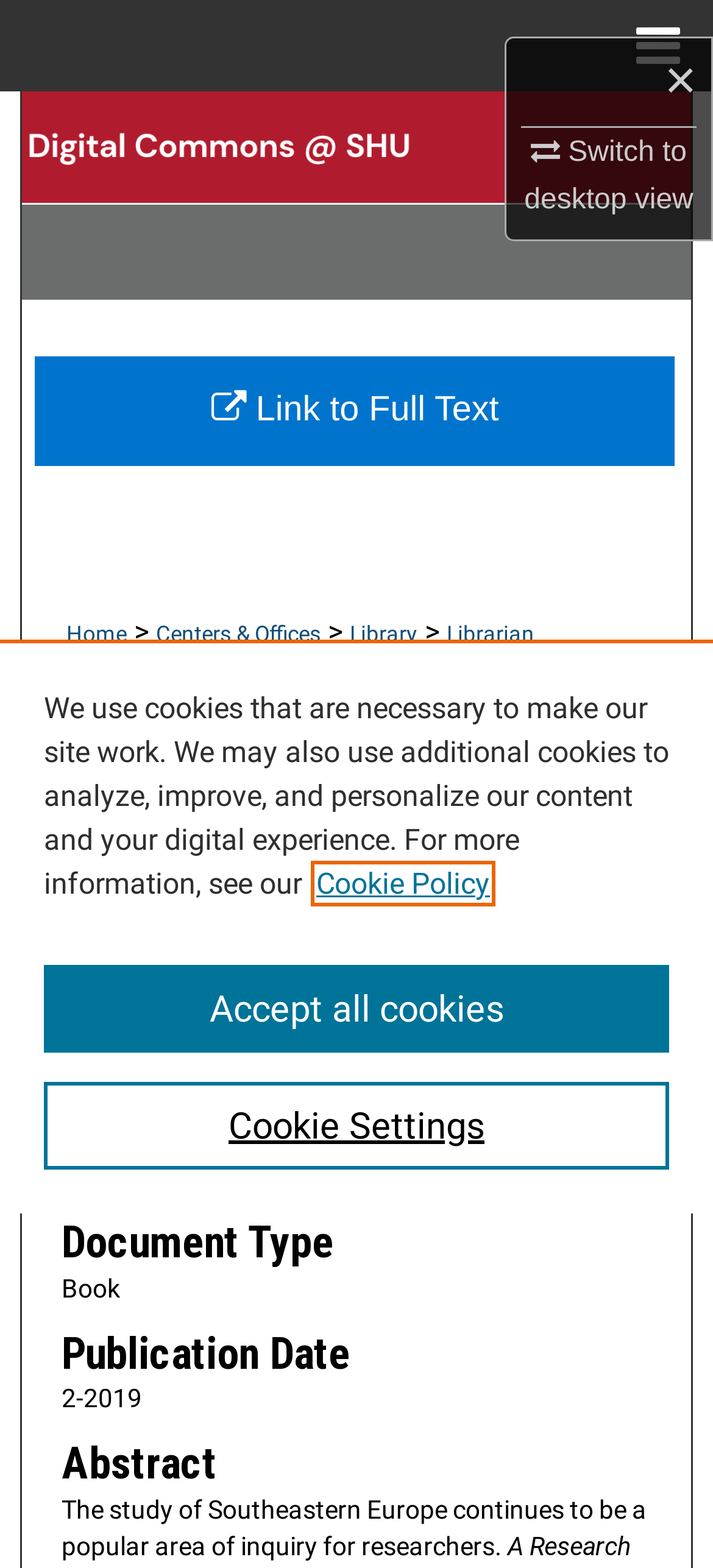Find the bounding box coordinates of the area that needs to be clicked in order to achieve the following instruction: "Follow Zachariah Claybaugh". The coordinates should be specified as four float numbers between 0 and 1, i.e., [left, top, right, bottom].

[0.781, 0.692, 0.893, 0.718]